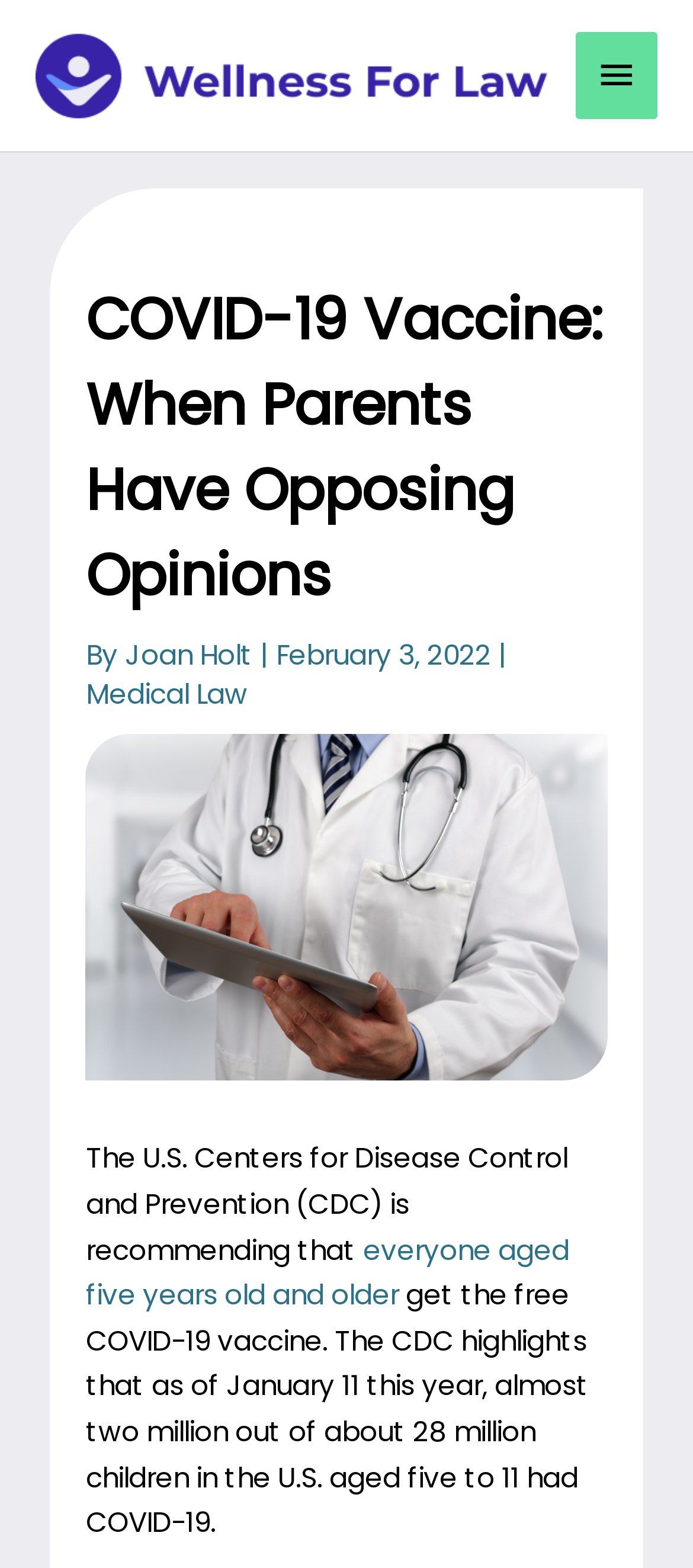Respond to the question below with a single word or phrase: What is the organization recommending COVID-19 vaccination?

U.S. Centers for Disease Control and Prevention